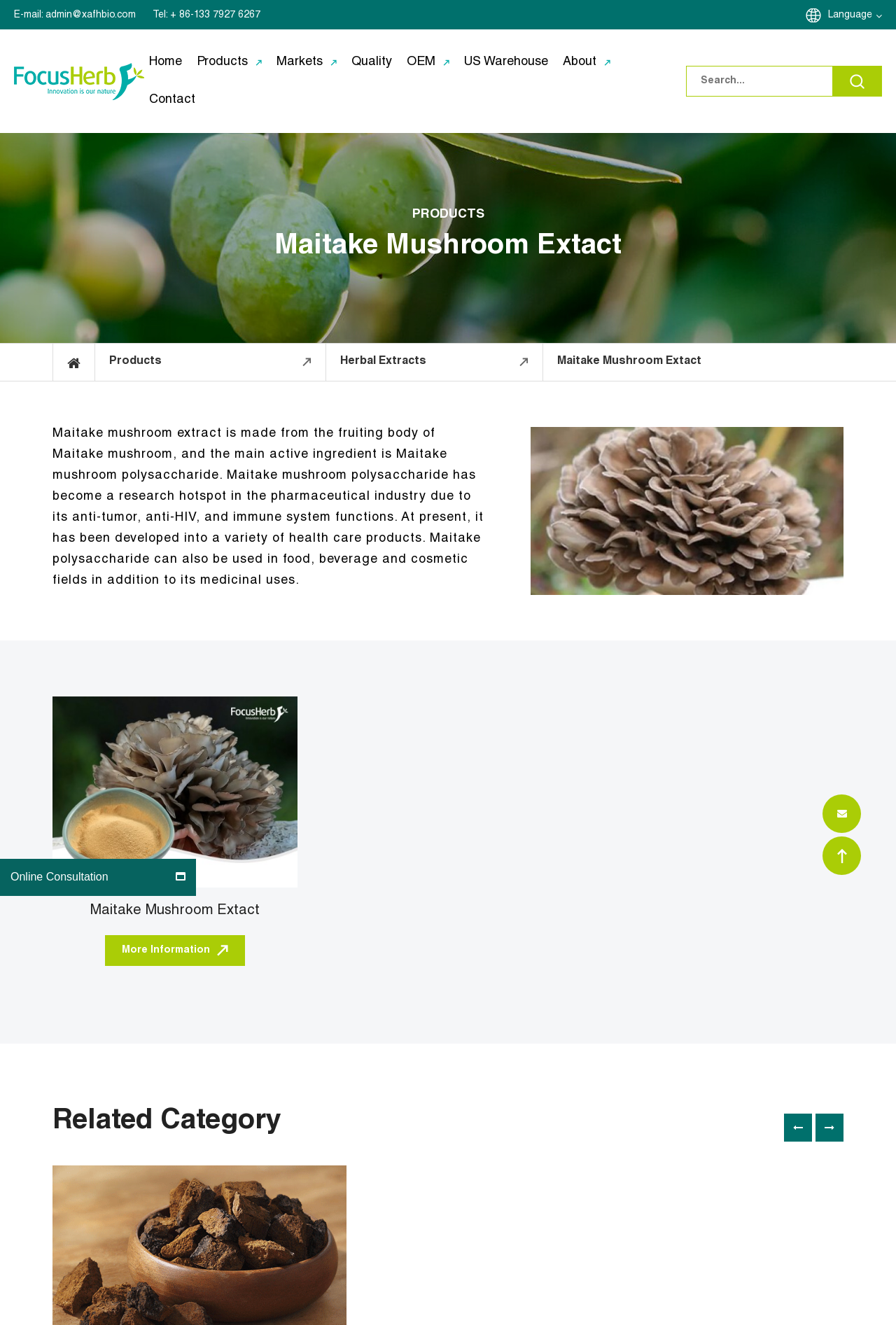What is the category related to Maitake mushroom extract?
Please provide a comprehensive answer based on the information in the image.

I found the answer by looking at the link with the text 'Herbal Extracts' which is located below the heading 'Maitake Mushroom Extact'.